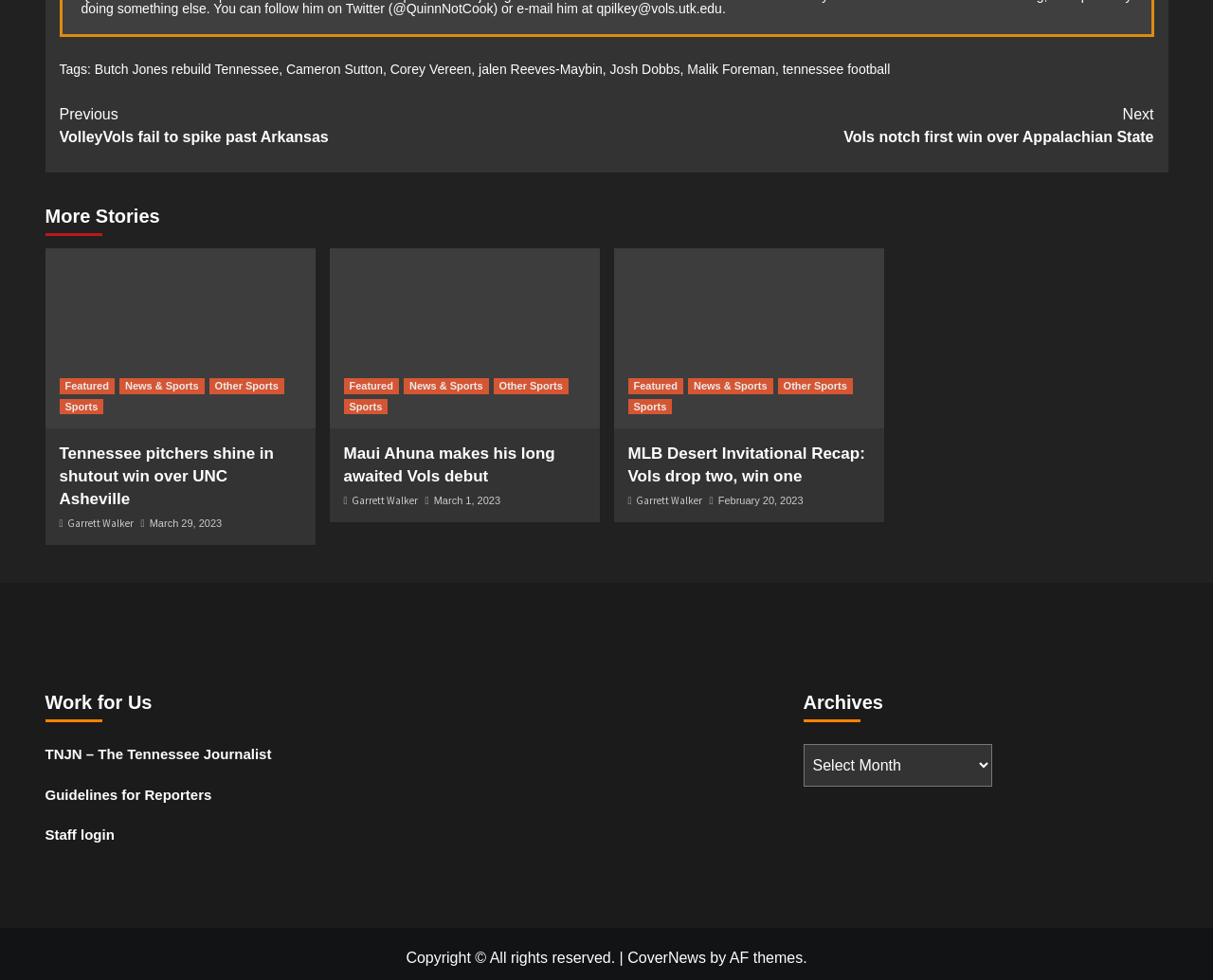Look at the image and write a detailed answer to the question: 
What is the category of the story 'Tennessee pitchers shine in shutout win over UNC Asheville'?

This question can be answered by looking at the category links above the figure element containing the story 'Tennessee pitchers shine in shutout win over UNC Asheville'. The category links are 'Featured', 'News & Sports', 'Other Sports', and 'Sports'. Since the story is about a sports event, the category is 'Sports'.